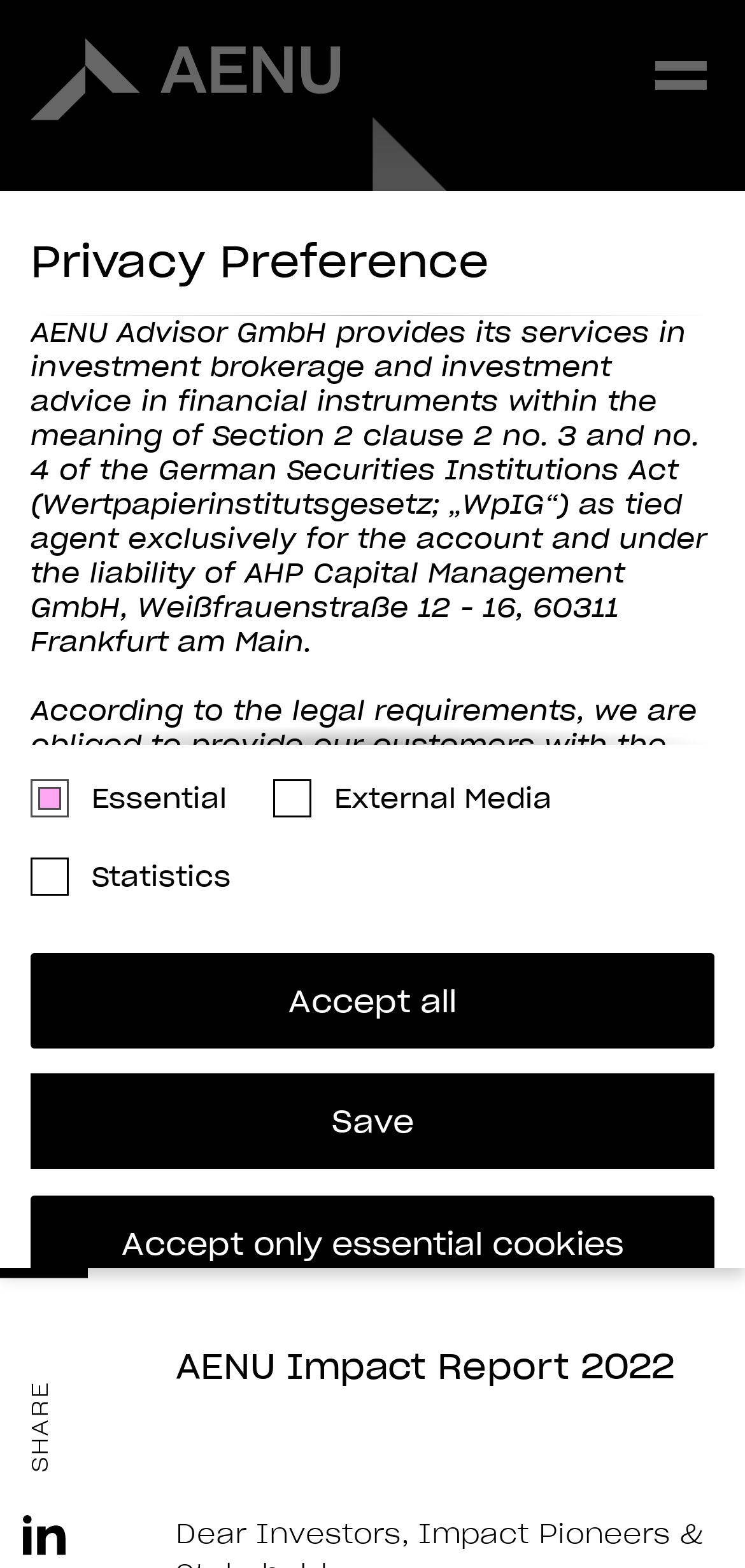How many buttons are there in the privacy preference section? Based on the image, give a response in one word or a short phrase.

5